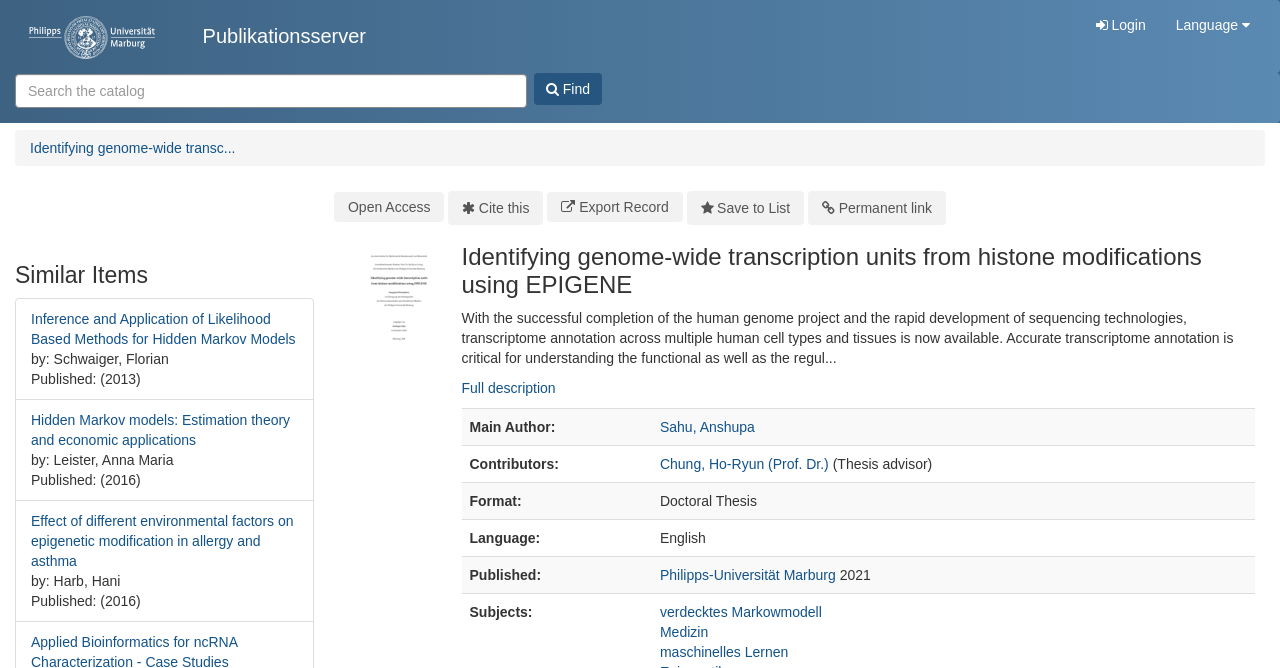Bounding box coordinates are specified in the format (top-left x, top-left y, bottom-right x, bottom-right y). All values are floating point numbers bounded between 0 and 1. Please provide the bounding box coordinate of the region this sentence describes: Medizin

[0.516, 0.935, 0.553, 0.958]